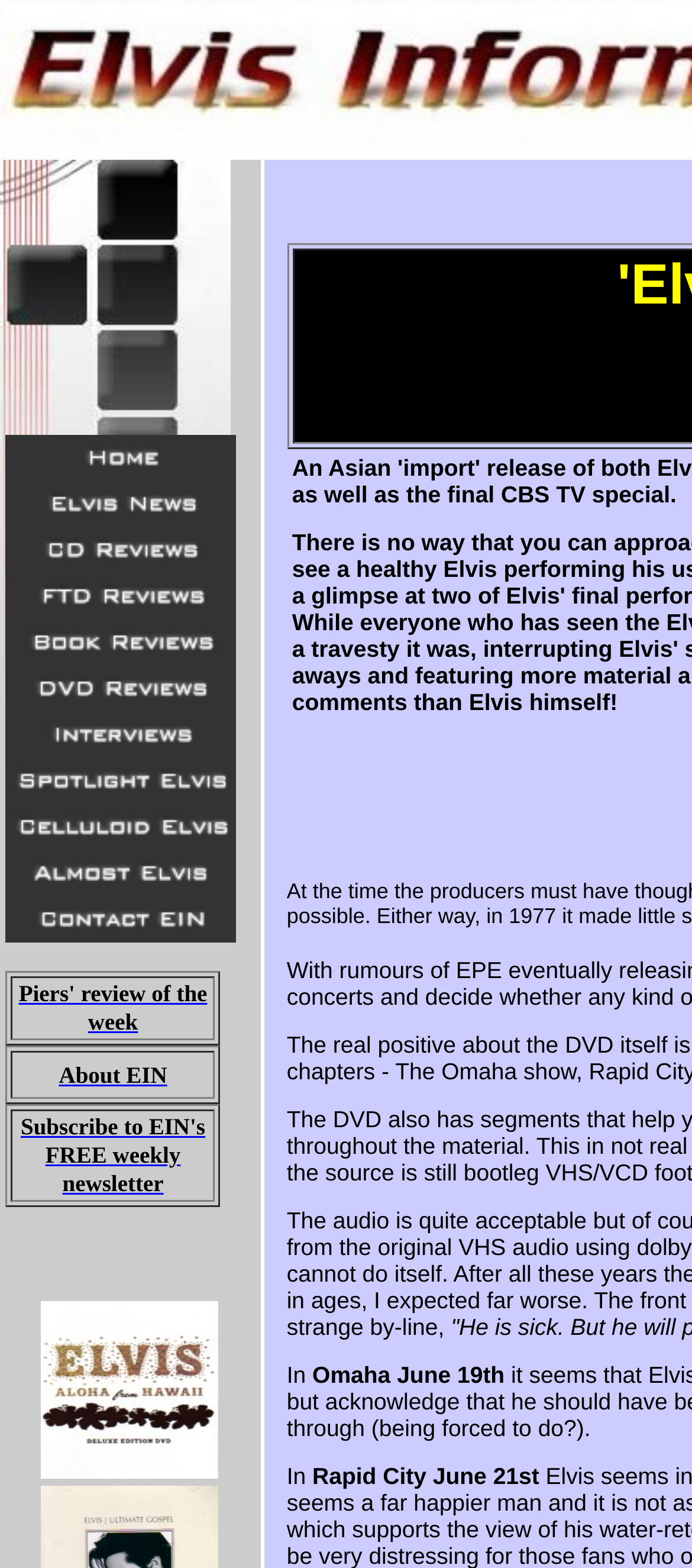Please answer the following question using a single word or phrase: What is the text in the first table cell?

Piers' review of the week